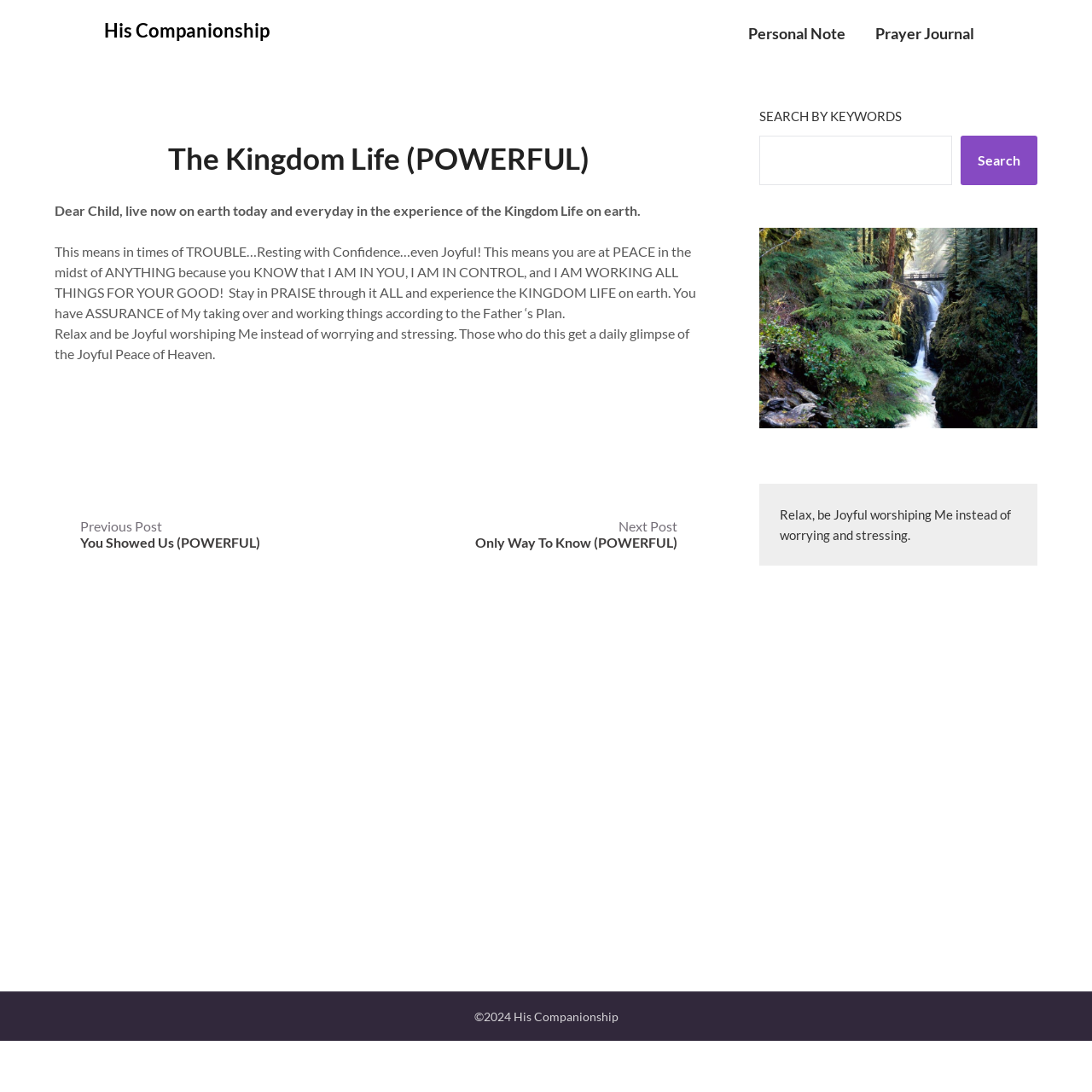What is the theme of this webpage?
Refer to the screenshot and respond with a concise word or phrase.

Christianity